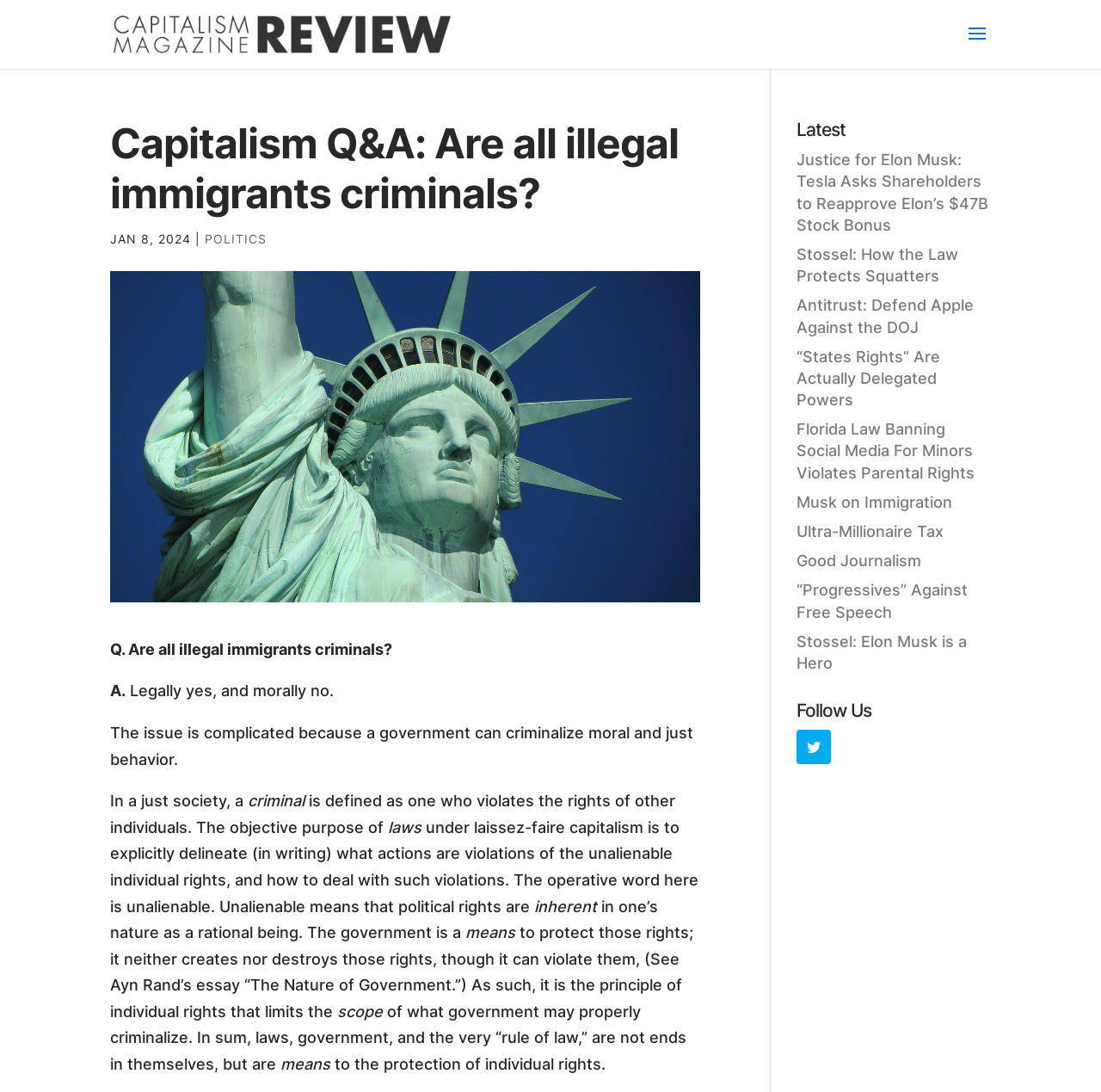What is the topic of the latest article?
Please answer the question with a detailed response using the information from the screenshot.

I found the topic of the latest article by looking at the link element with the content 'Justice for Elon Musk: Tesla Asks Shareholders to Reapprove Elon’s $47B Stock Bonus' which is located under the heading 'Latest'.